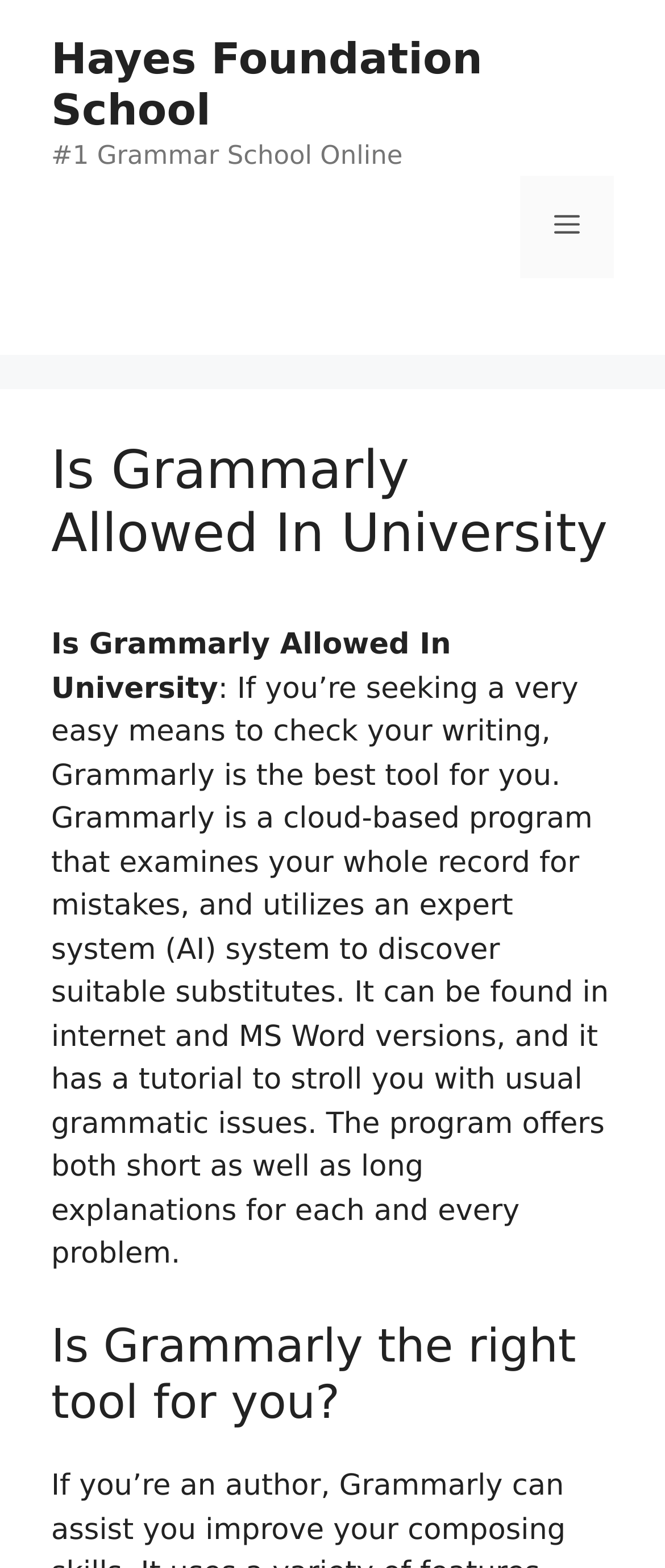What is the purpose of Grammarly?
Using the details shown in the screenshot, provide a comprehensive answer to the question.

The purpose of Grammarly is to check writing, as stated in the webpage content. It is described as a cloud-based program that examines the whole record for mistakes and utilizes an expert system (AI) to discover suitable substitutes.